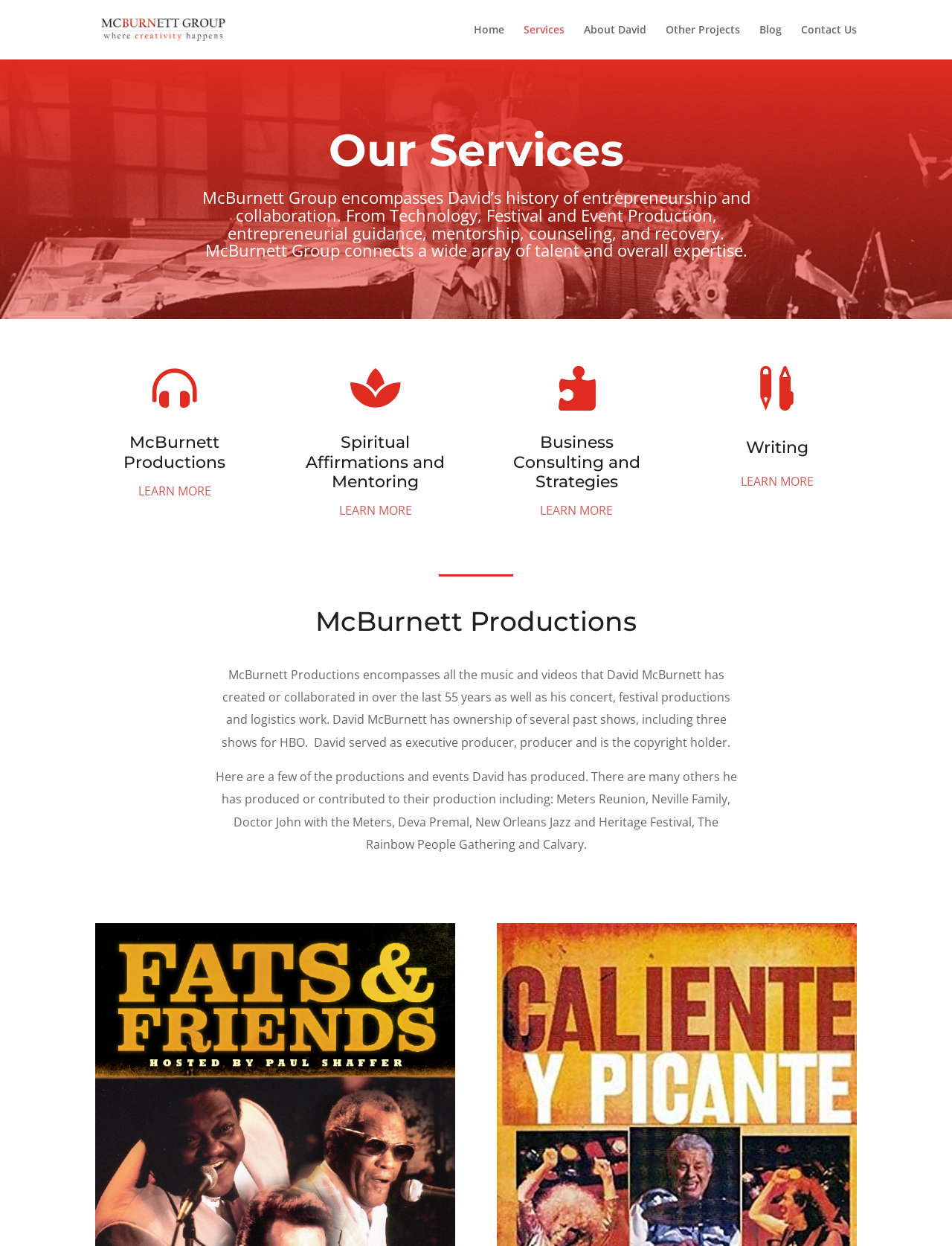What is McBurnett Productions?
Refer to the screenshot and respond with a concise word or phrase.

Music and video production